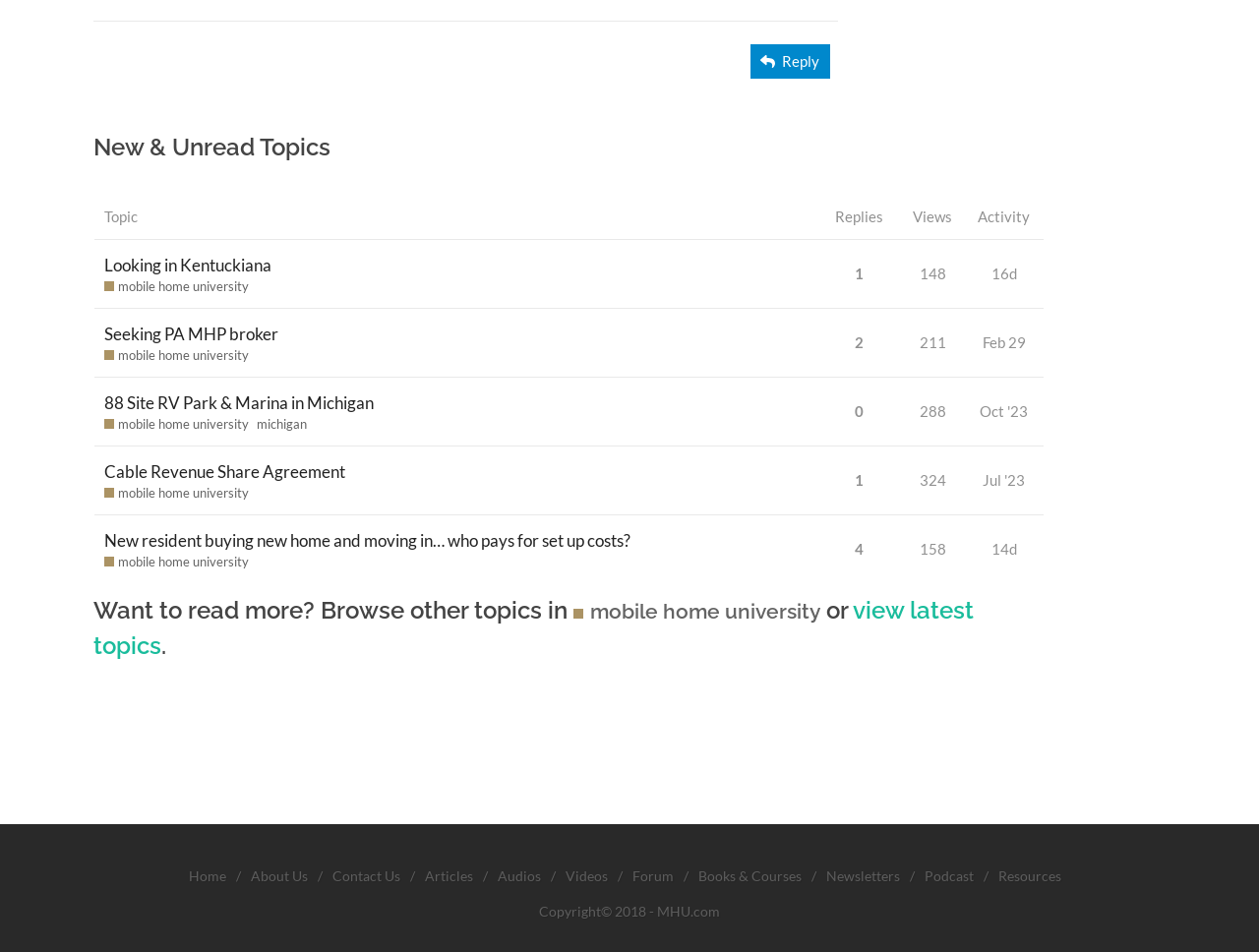Identify the bounding box of the UI element that matches this description: "view latest topics".

[0.074, 0.626, 0.773, 0.694]